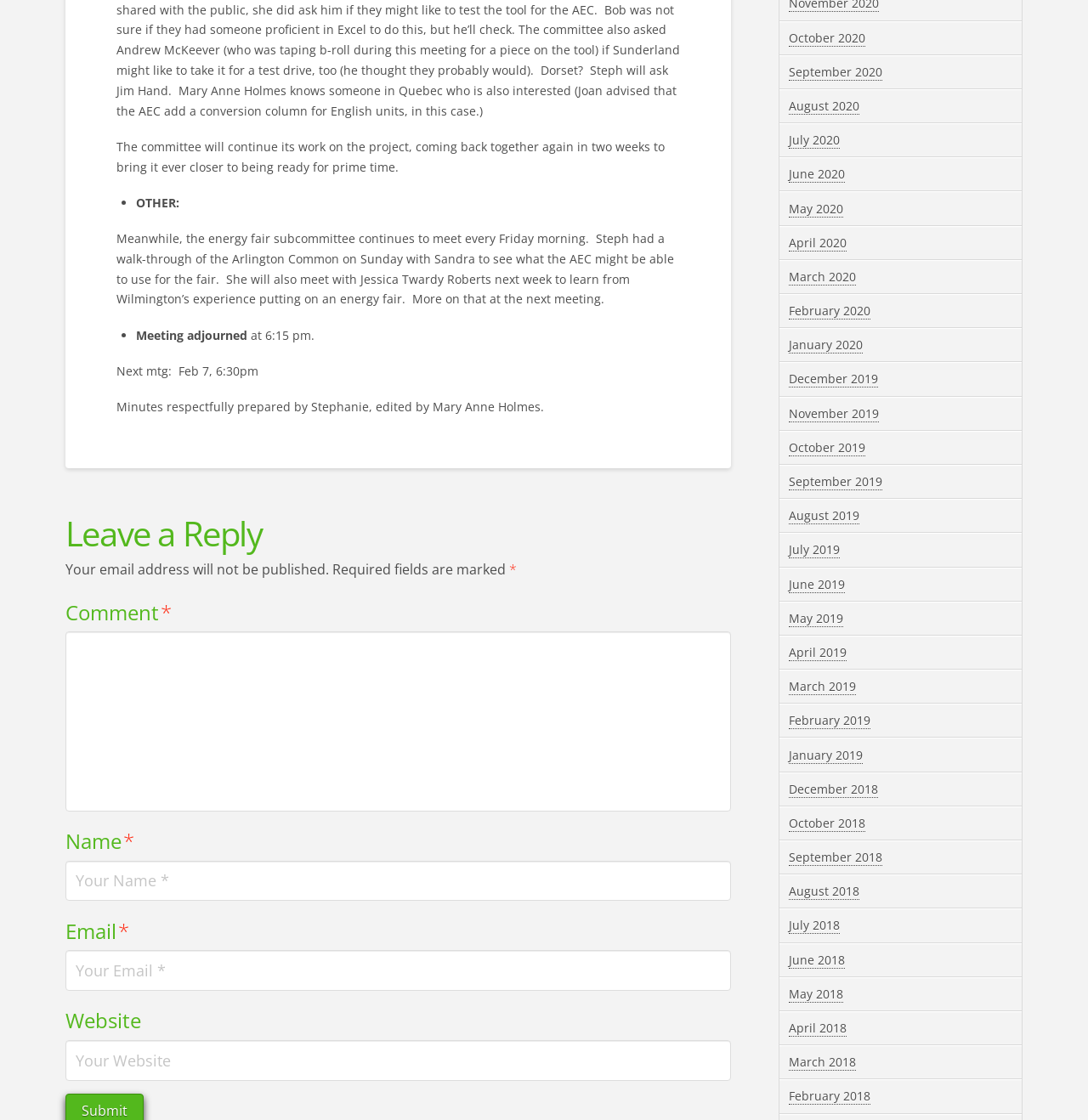Pinpoint the bounding box coordinates of the area that should be clicked to complete the following instruction: "Leave a reply". The coordinates must be given as four float numbers between 0 and 1, i.e., [left, top, right, bottom].

[0.06, 0.46, 0.672, 0.492]